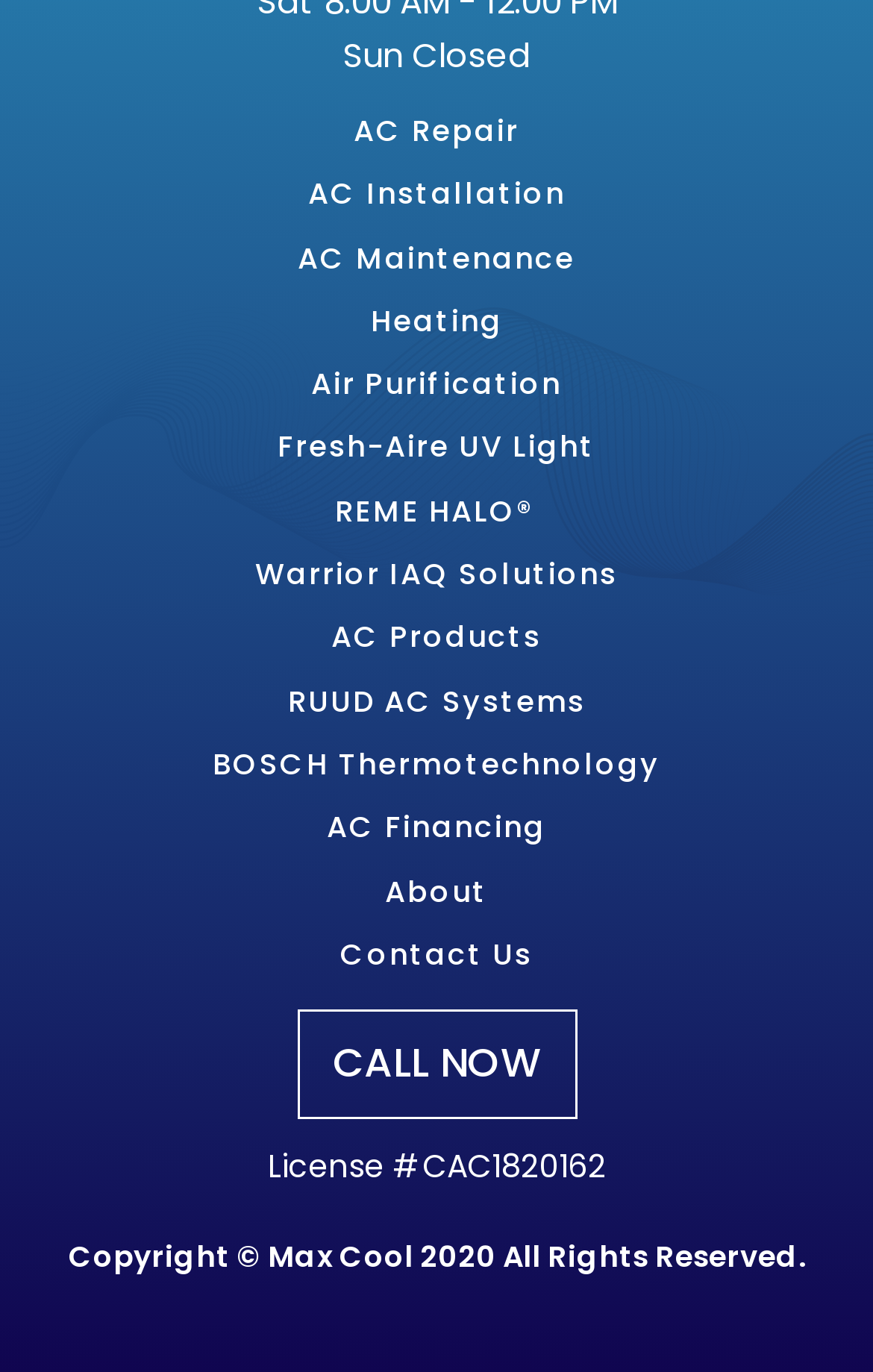Determine the bounding box coordinates for the area you should click to complete the following instruction: "Learn about Heating".

[0.424, 0.223, 0.576, 0.247]